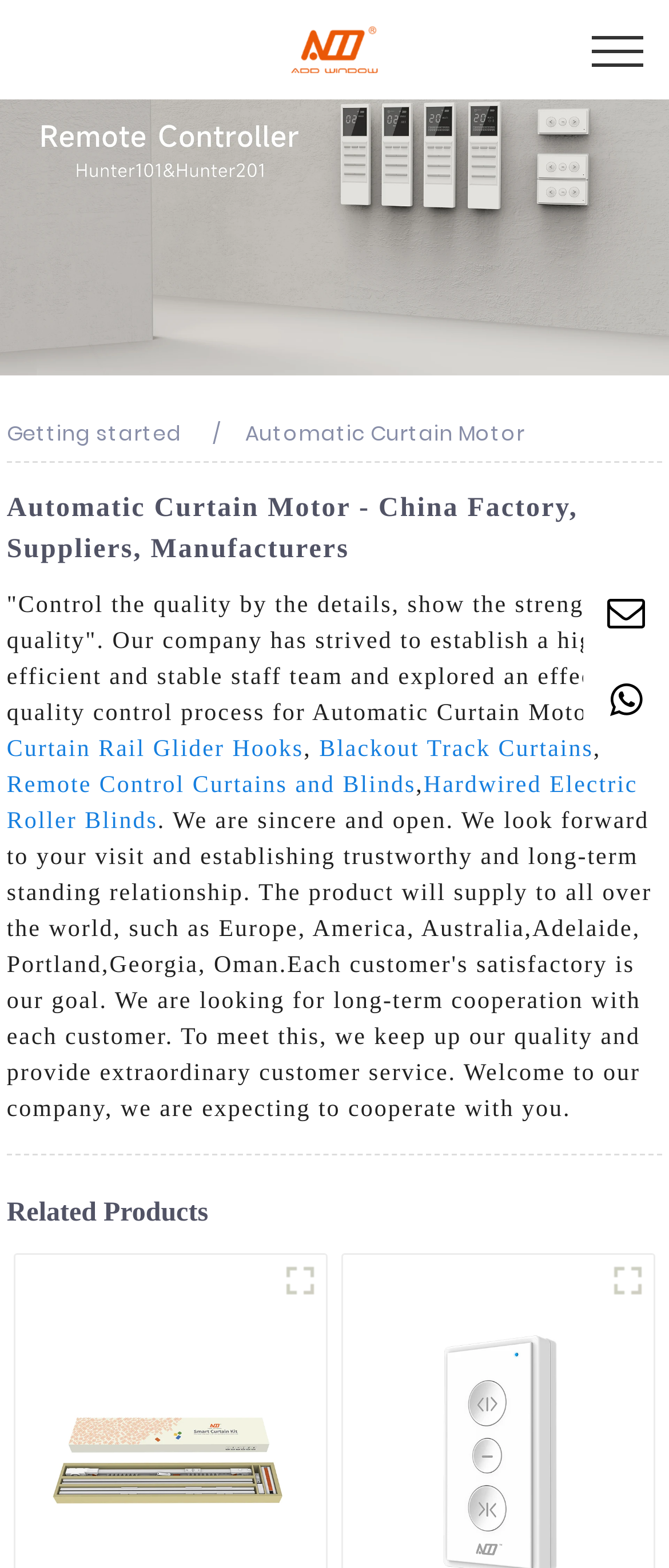Can you pinpoint the bounding box coordinates for the clickable element required for this instruction: "Learn about Curtain Rail Glider Hooks"? The coordinates should be four float numbers between 0 and 1, i.e., [left, top, right, bottom].

[0.01, 0.471, 0.454, 0.487]